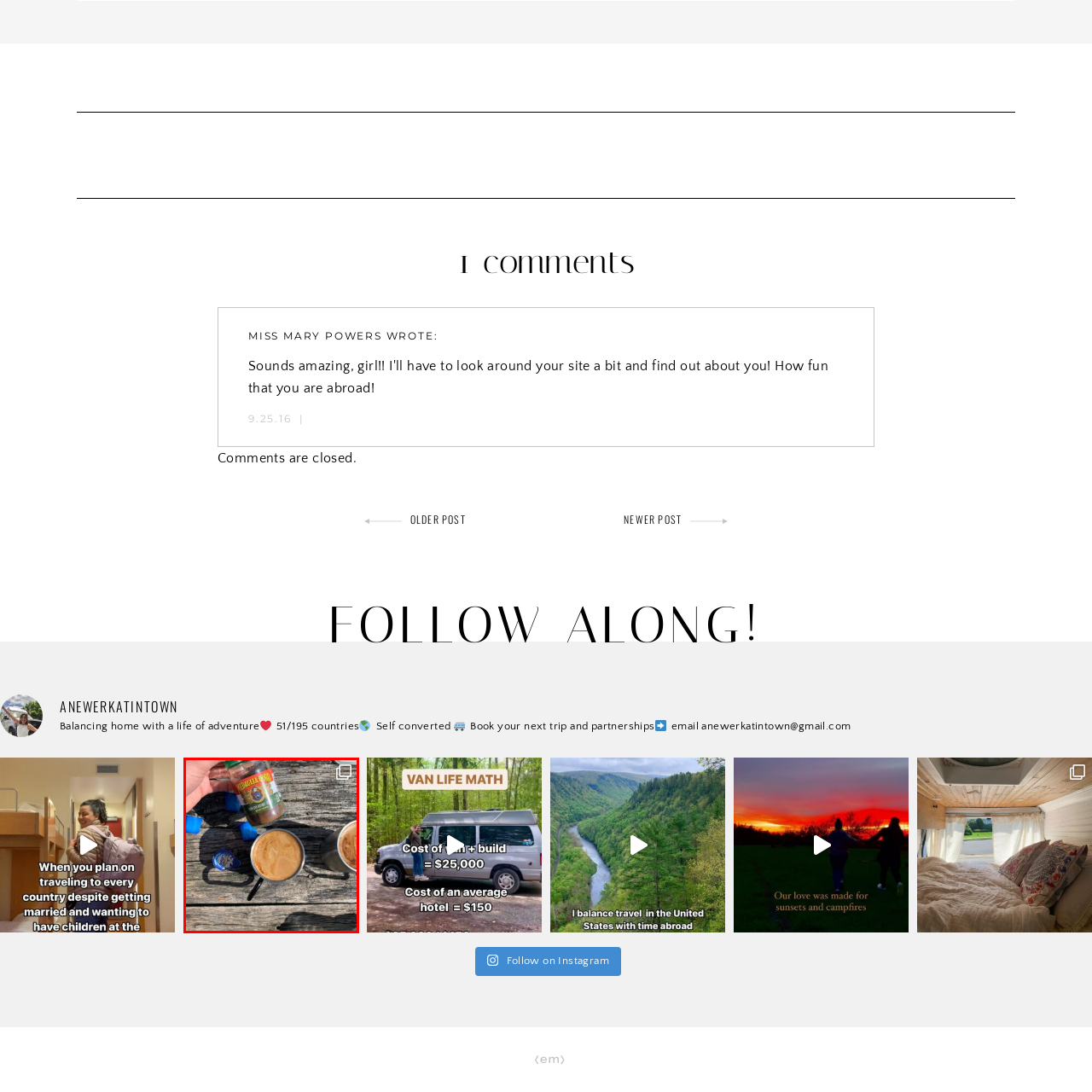Give a comprehensive caption for the image marked by the red rectangle.

A hand is holding a jar of seasoning over a warm cup of coffee, indicating a moment of preparation or enjoyment of a cozy beverage. The background features a rustic wooden table that enhances the outdoor, informal atmosphere. Nearby, a second cup of coffee is visible, along with blue caps that suggest the presence of additional ingredients or seasonings. This image captures a serene, inviting moment, perfect for savoring a drink while surrounded by nature. It reflects a casual, yet thoughtful approach to enjoying life’s little pleasures, possibly during a camping trip or a relaxing day in the great outdoors.